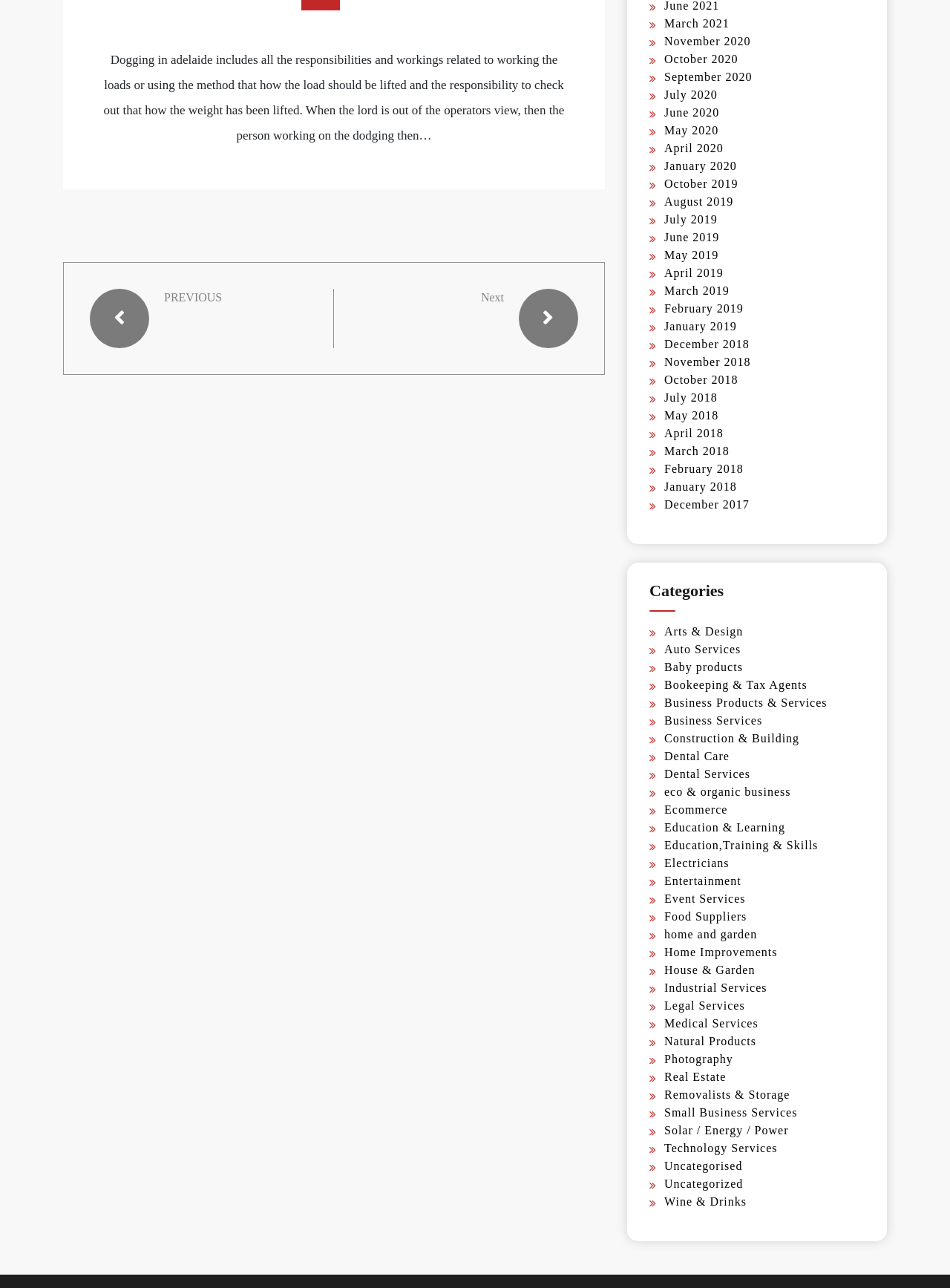Indicate the bounding box coordinates of the clickable region to achieve the following instruction: "Go to the 'March 2021' archive."

[0.699, 0.013, 0.768, 0.023]